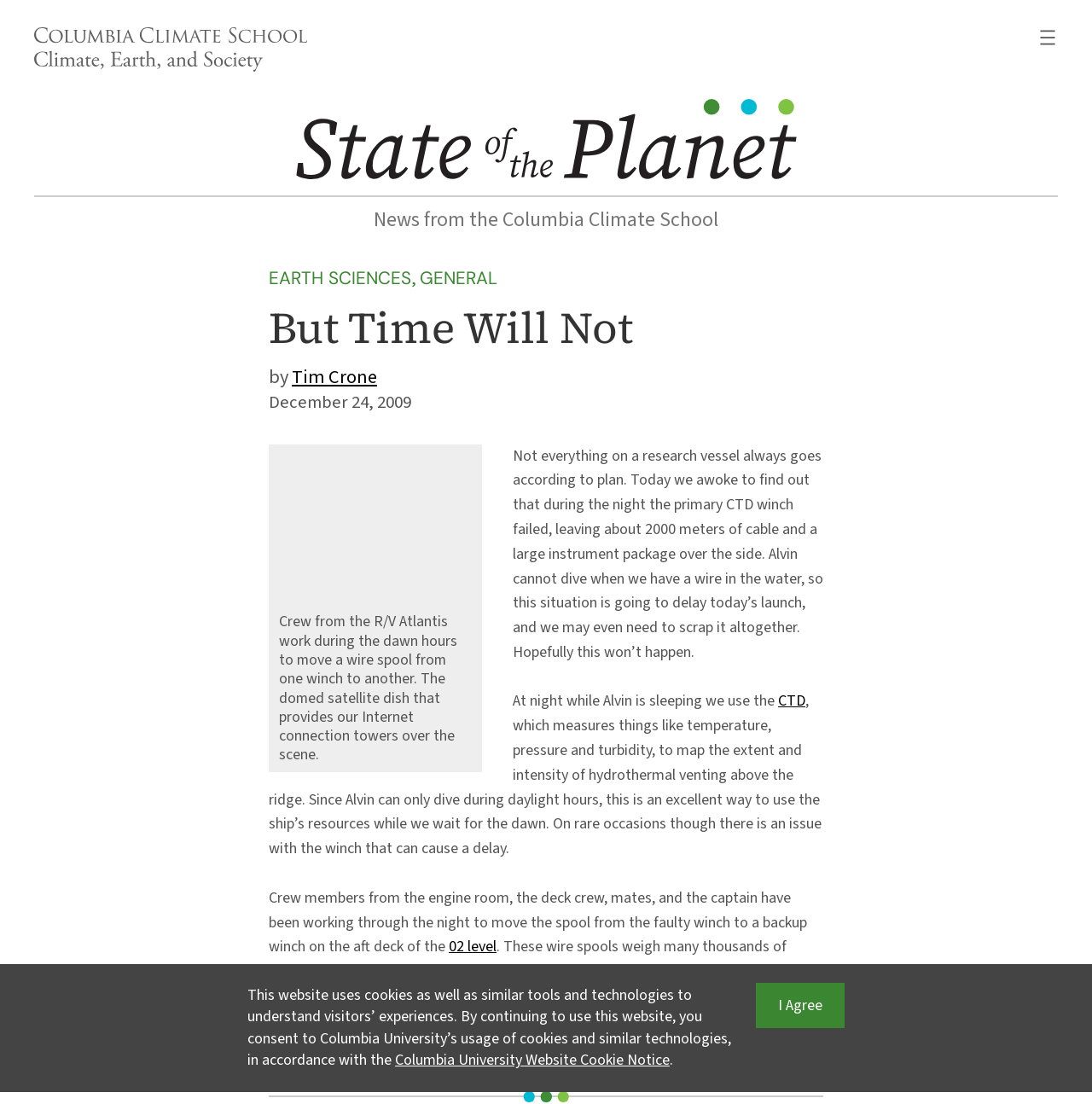Determine the bounding box coordinates of the clickable element to achieve the following action: 'Read the 'Smart Tech, Small Package' article'. Provide the coordinates as four float values between 0 and 1, formatted as [left, top, right, bottom].

None